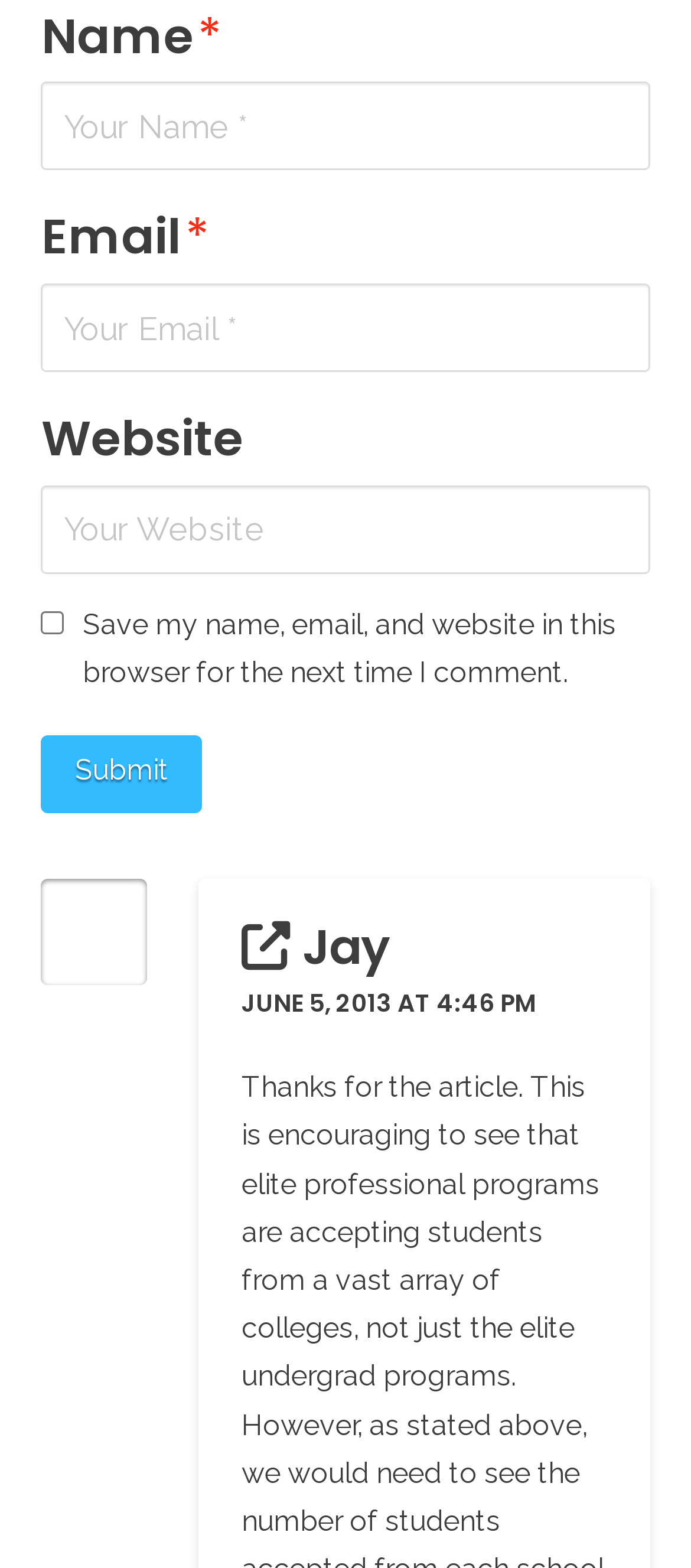Using the description: "parent_node: Website name="url" placeholder="Your Website"", determine the UI element's bounding box coordinates. Ensure the coordinates are in the format of four float numbers between 0 and 1, i.e., [left, top, right, bottom].

[0.06, 0.31, 0.94, 0.366]